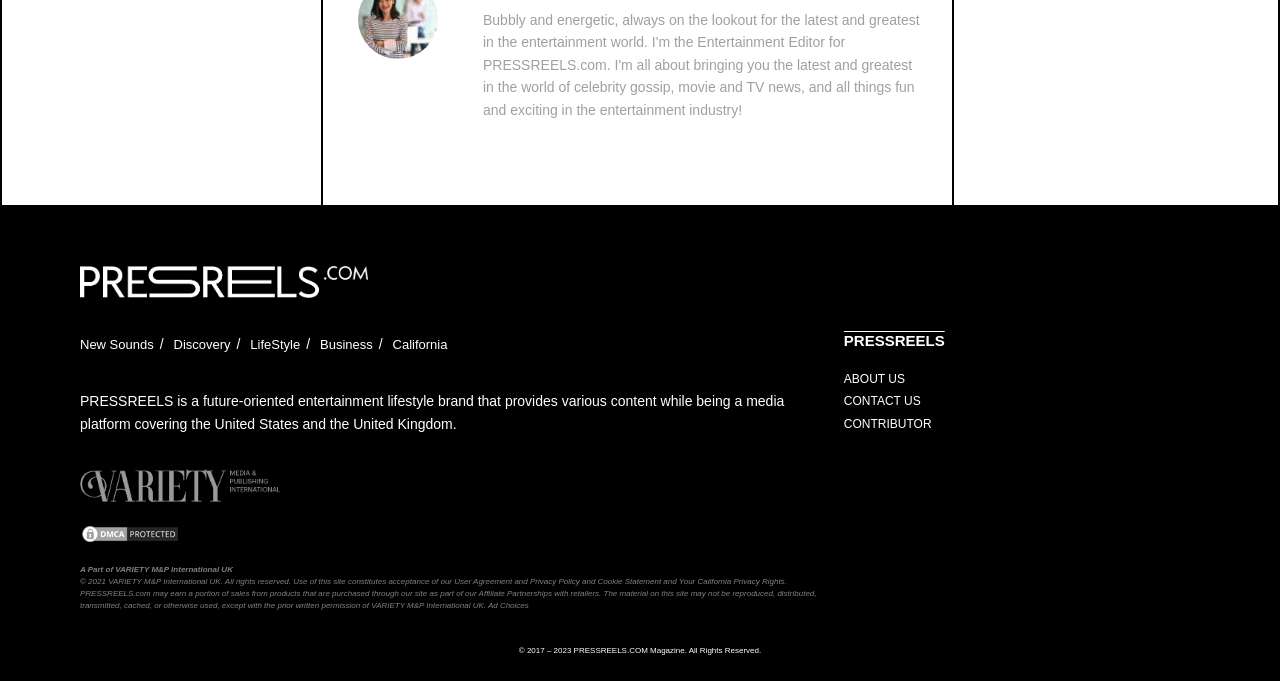Please pinpoint the bounding box coordinates for the region I should click to adhere to this instruction: "read about PRESSREELS".

[0.062, 0.577, 0.613, 0.634]